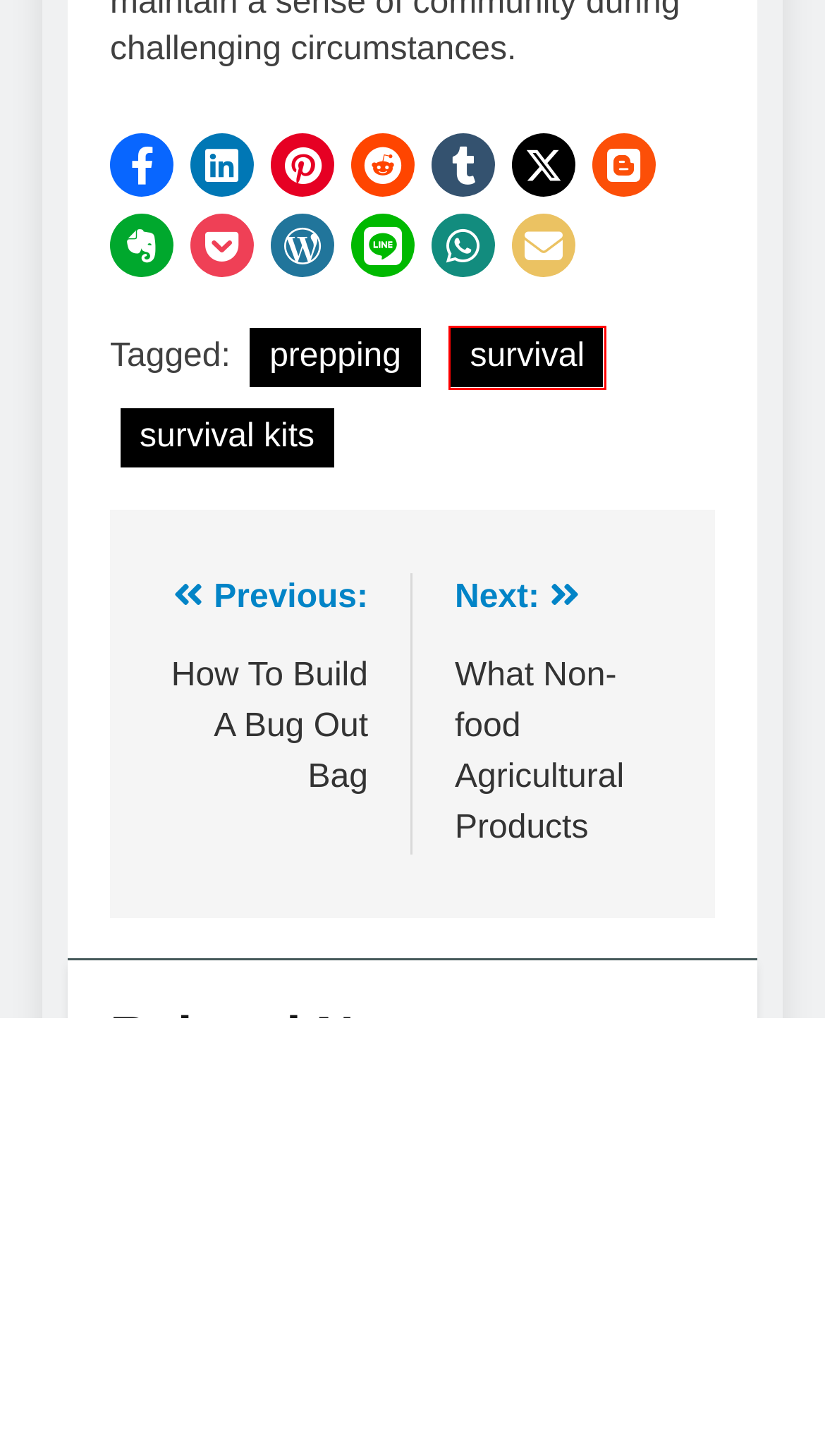Look at the screenshot of the webpage and find the element within the red bounding box. Choose the webpage description that best fits the new webpage that will appear after clicking the element. Here are the candidates:
A. January 2024 – HobbySurvivalist.com
B. What To Pack For Hurricane Evacuation – HobbySurvivalist.com
C. survival – HobbySurvivalist.com
D. How To Build A Bug Out Bag – HobbySurvivalist.com
E. How To Be Prepared – HobbySurvivalist.com
F. What Non-food Agricultural Products – HobbySurvivalist.com
G. survival kits – HobbySurvivalist.com
H. Self-Defense – HobbySurvivalist.com

C